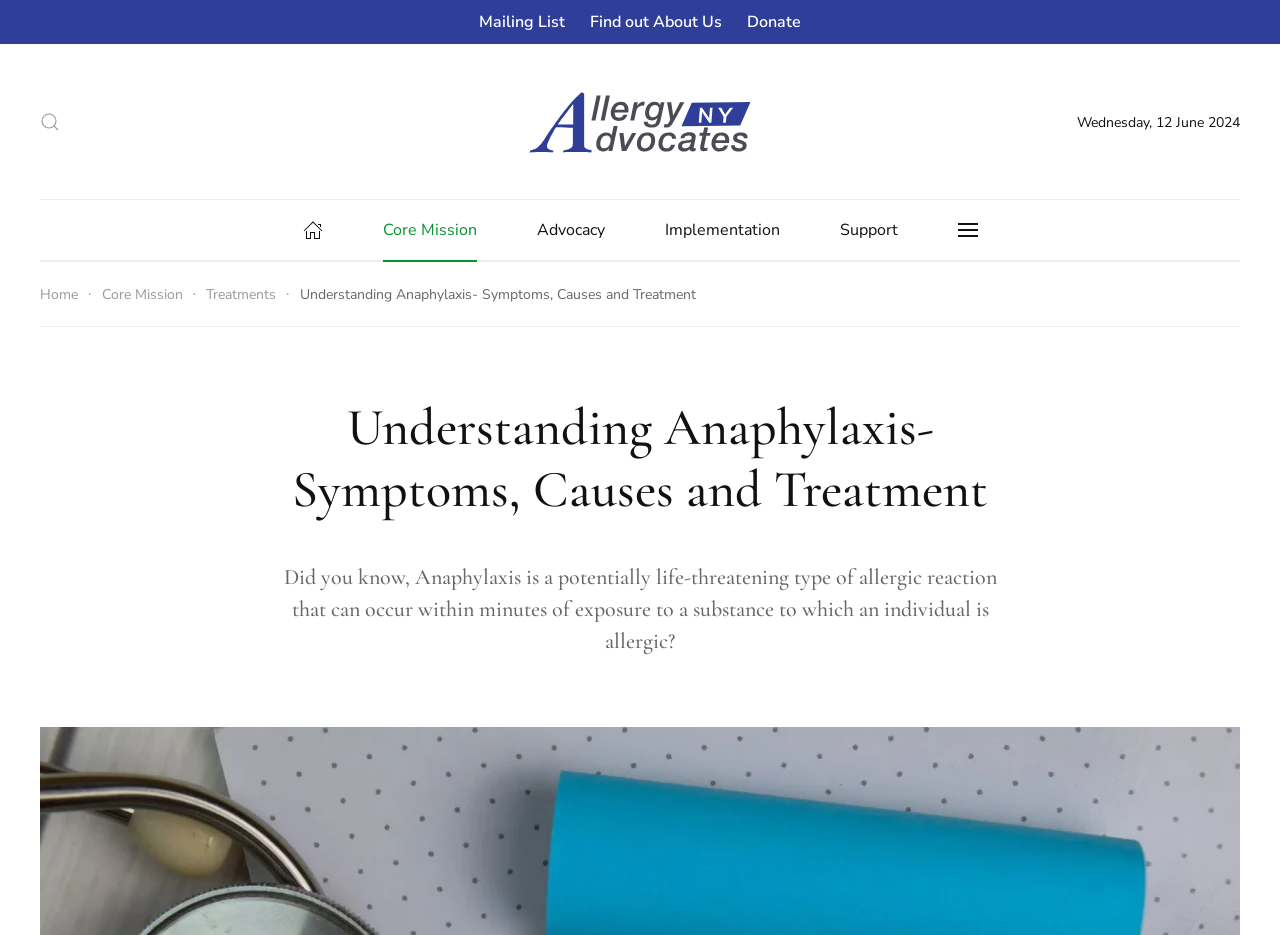Please identify the bounding box coordinates of the clickable element to fulfill the following instruction: "Go to home page". The coordinates should be four float numbers between 0 and 1, i.e., [left, top, right, bottom].

[0.412, 0.09, 0.588, 0.17]